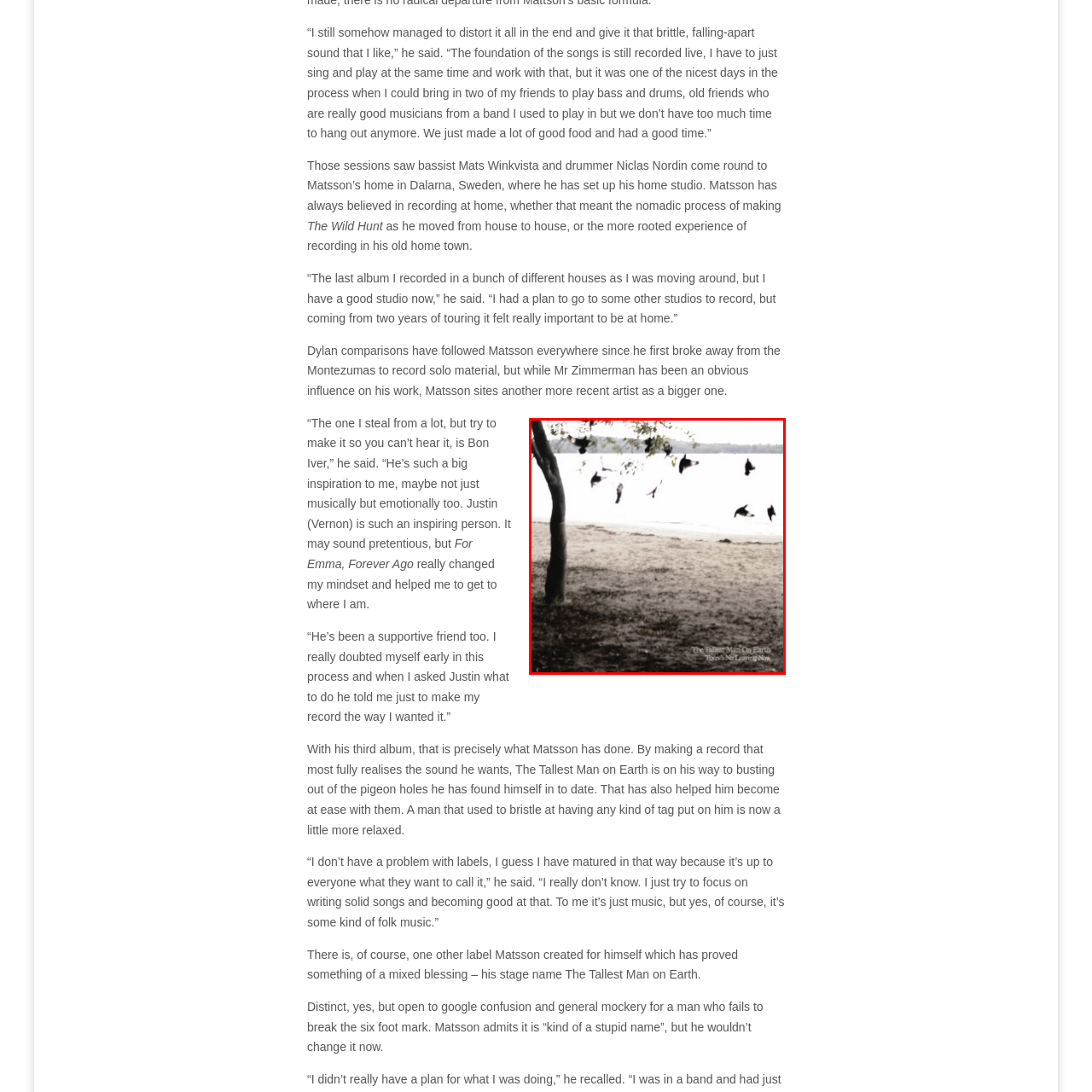Focus on the content within the red box and provide a succinct answer to this question using just one word or phrase: 
What is the significance of the album title and artist's name?

Blend of nature and music